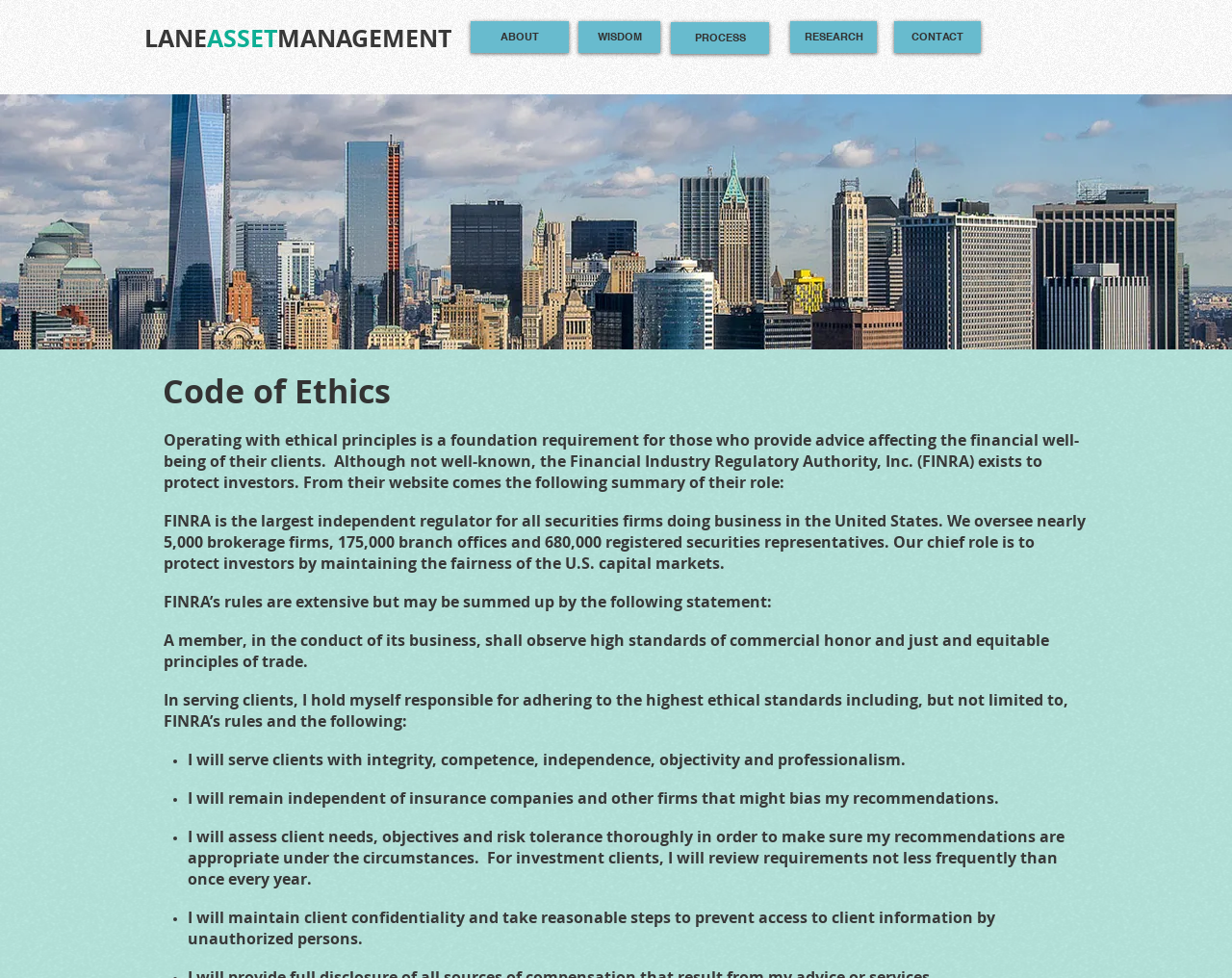Give the bounding box coordinates for the element described as: "Contul meu".

None